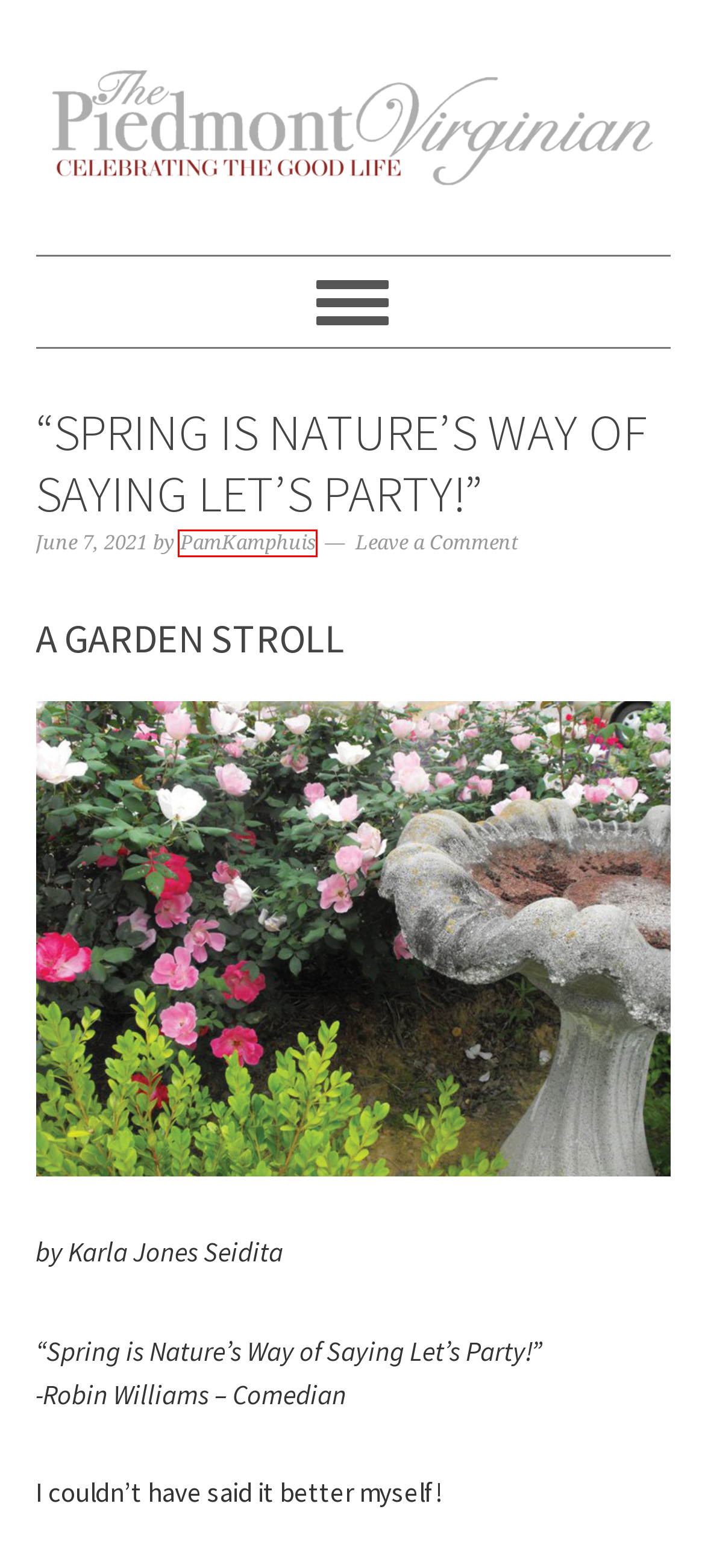Examine the screenshot of a webpage with a red bounding box around a UI element. Your task is to identify the webpage description that best corresponds to the new webpage after clicking the specified element. The given options are:
A. Cherishing Chevre
B. Wine
C. PamKamphuis
D. Art, Literature
E. History and Historic Places
F. The Piedmont Virginian – Serving and Celebrating America's Historic Heart
G. Contact Us
H. Travel and Recreation

C